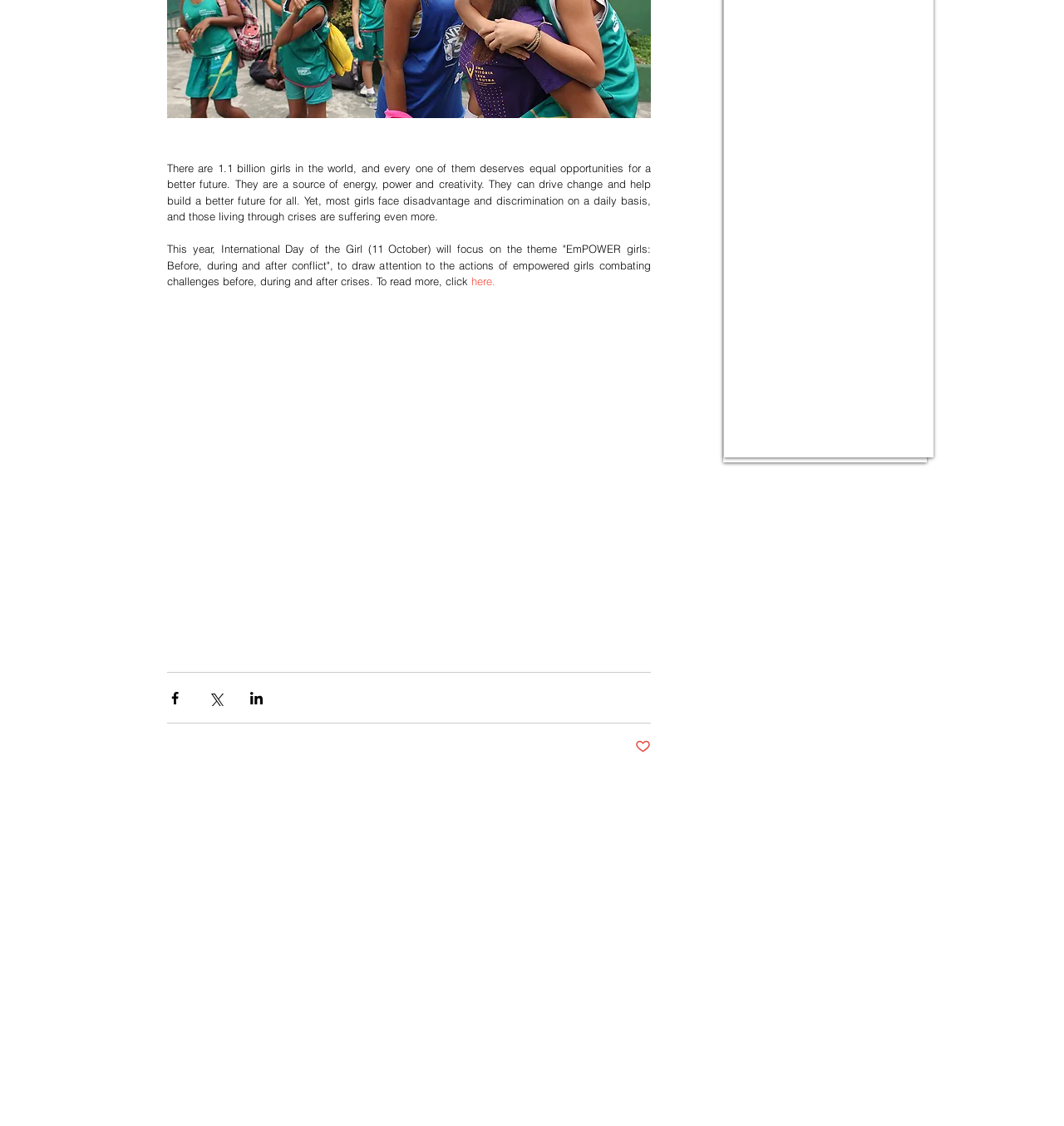Find and provide the bounding box coordinates for the UI element described with: "The Journal".

[0.69, 0.045, 0.742, 0.057]